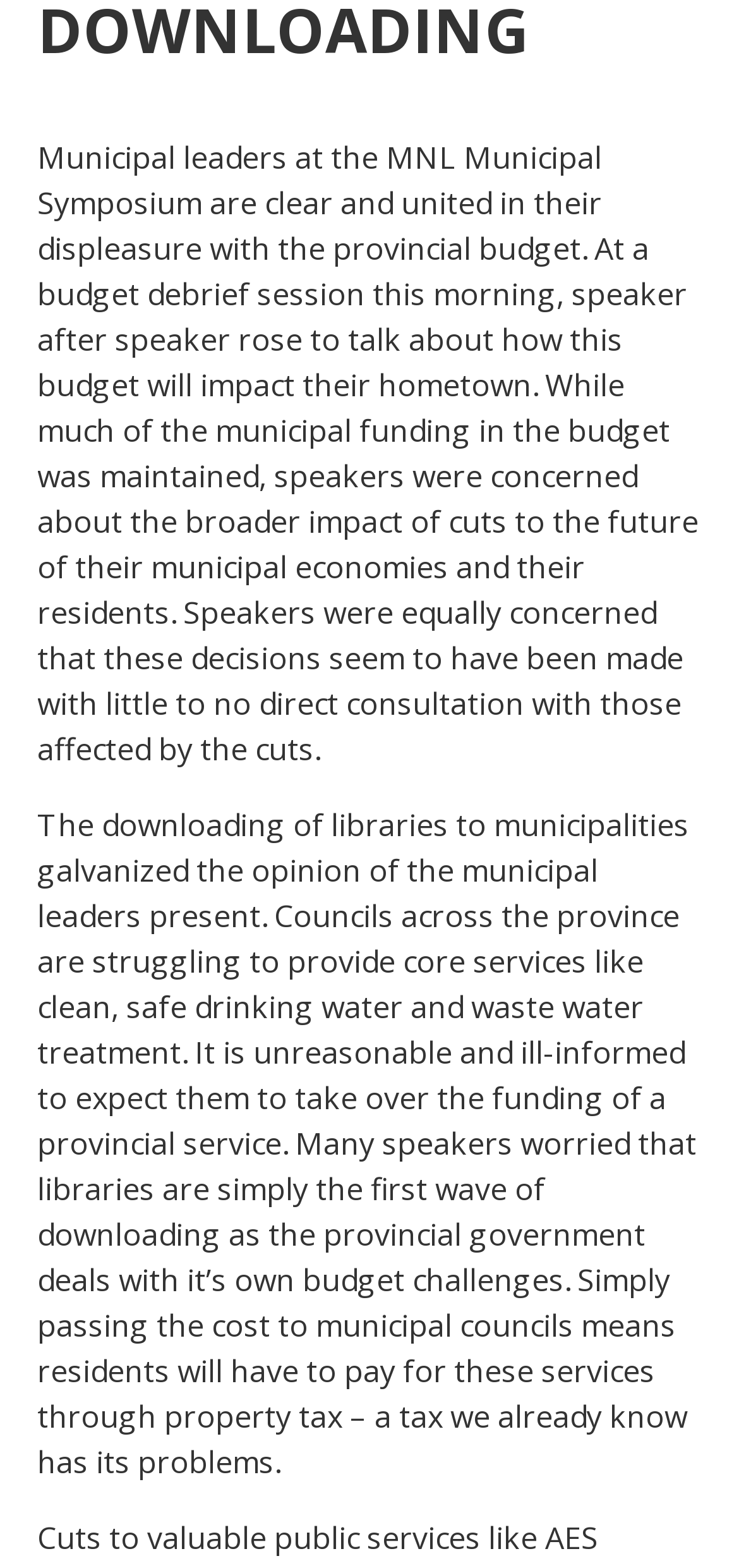Identify the bounding box for the UI element specified in this description: "parent_node: Women's Caucus name="mailchimp[interest][c5ac408a00][]" value="0626a1e57e"". The coordinates must be four float numbers between 0 and 1, formatted as [left, top, right, bottom].

[0.191, 0.338, 0.224, 0.353]